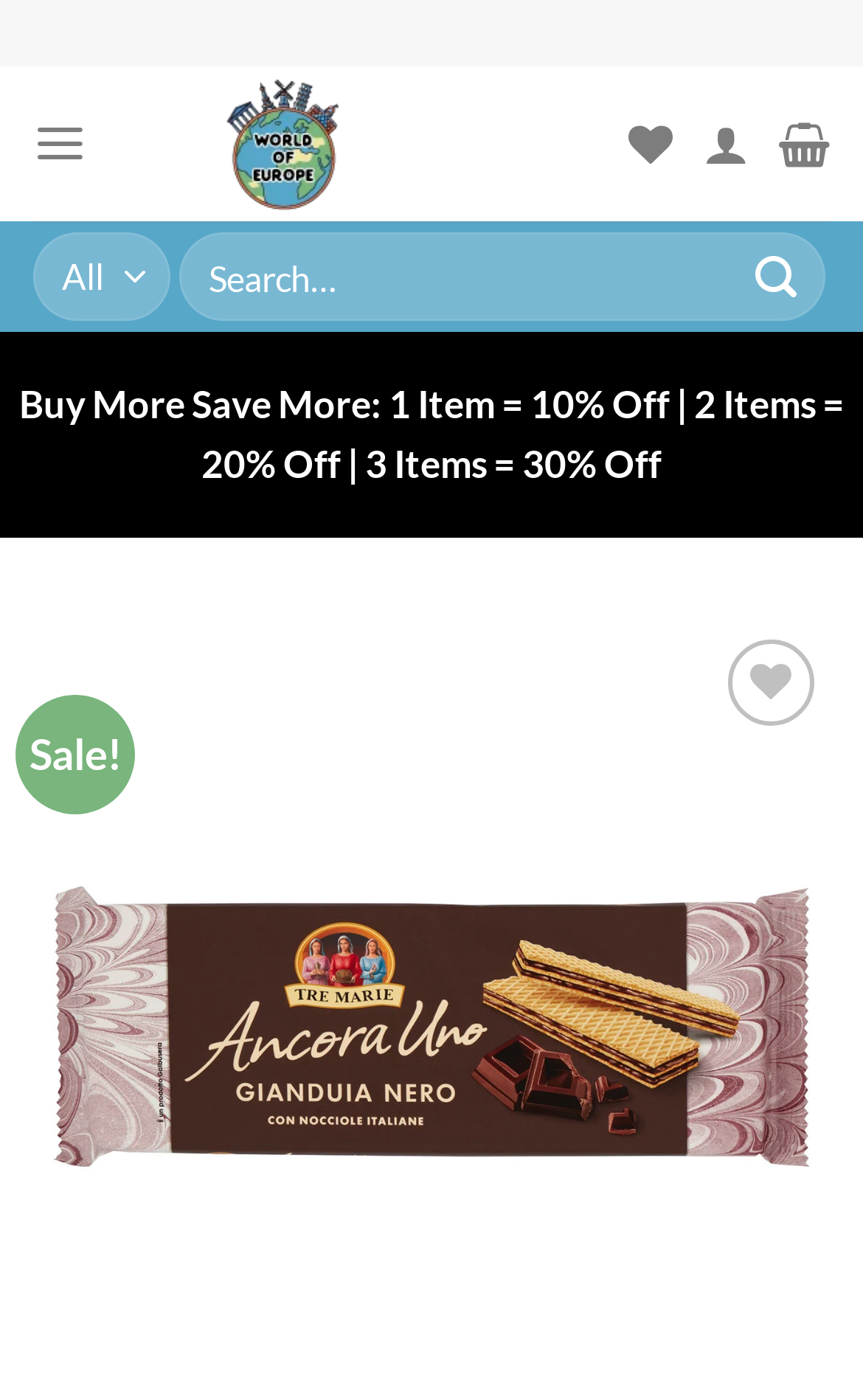Please mark the bounding box coordinates of the area that should be clicked to carry out the instruction: "Click on the World of Europe link".

[0.218, 0.047, 0.436, 0.158]